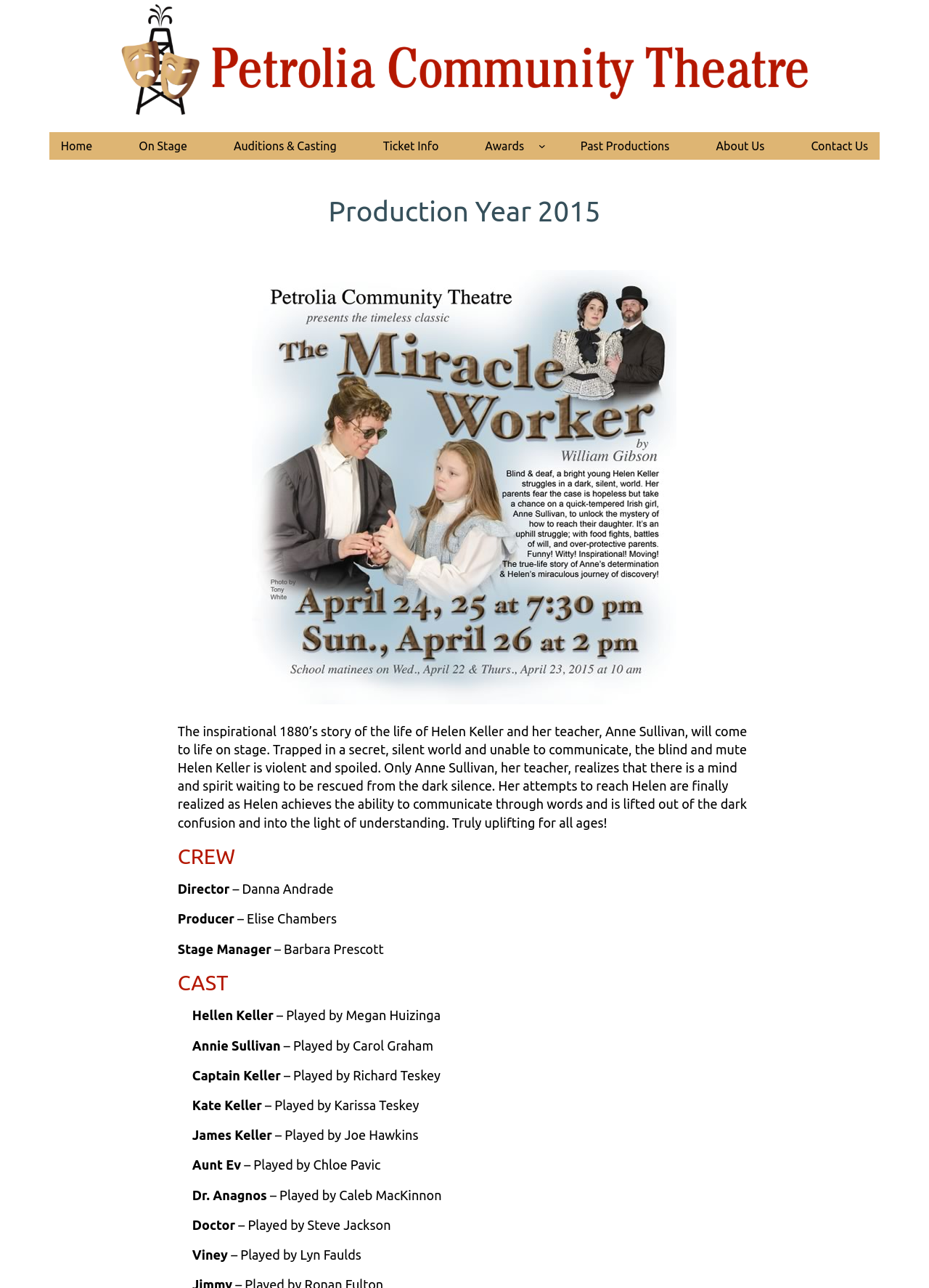Locate the bounding box coordinates of the item that should be clicked to fulfill the instruction: "Click Contact Us".

[0.86, 0.103, 0.947, 0.124]